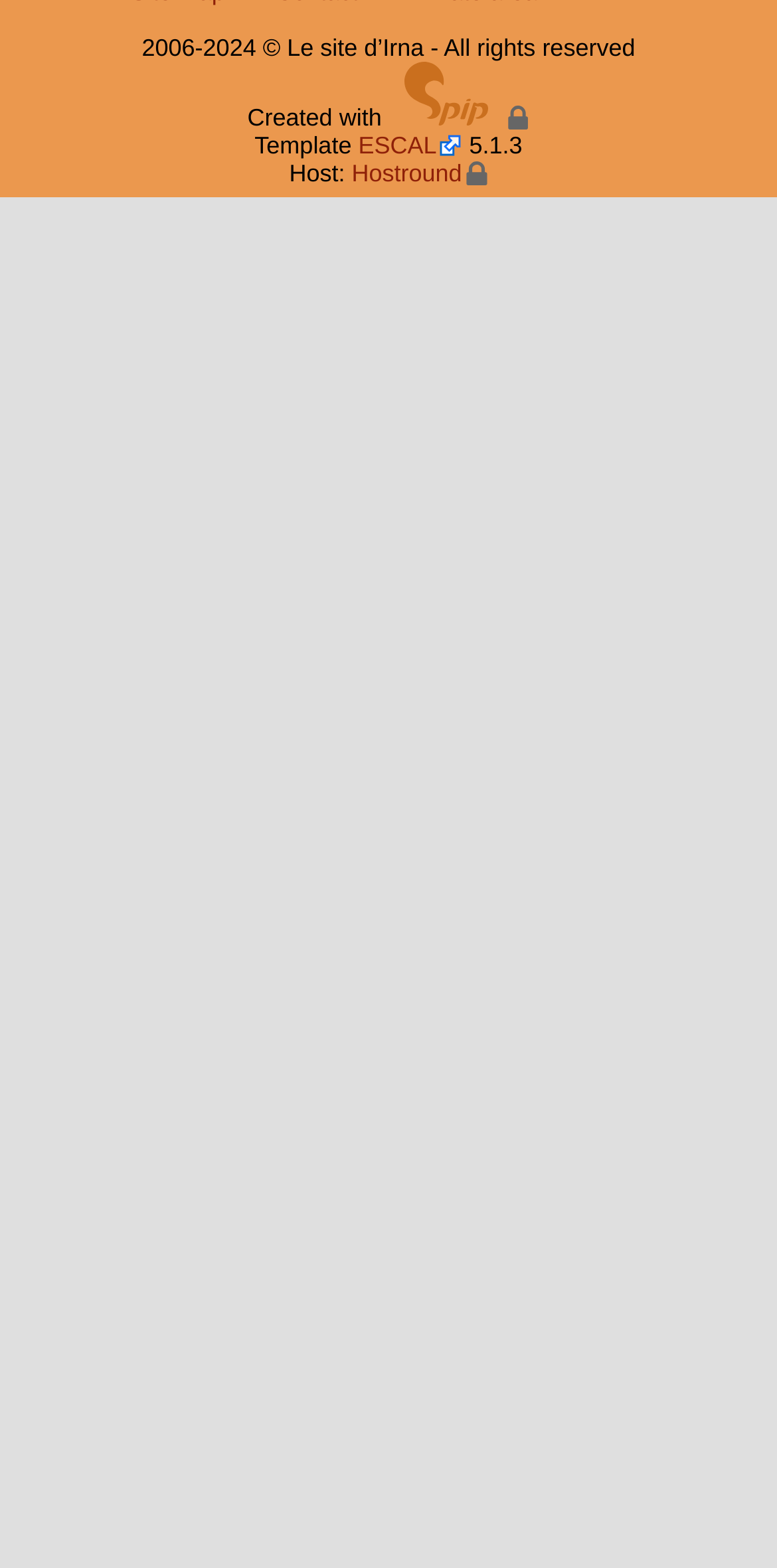Identify the bounding box coordinates for the UI element described by the following text: "Log In". Provide the coordinates as four float numbers between 0 and 1, in the format [left, top, right, bottom].

None